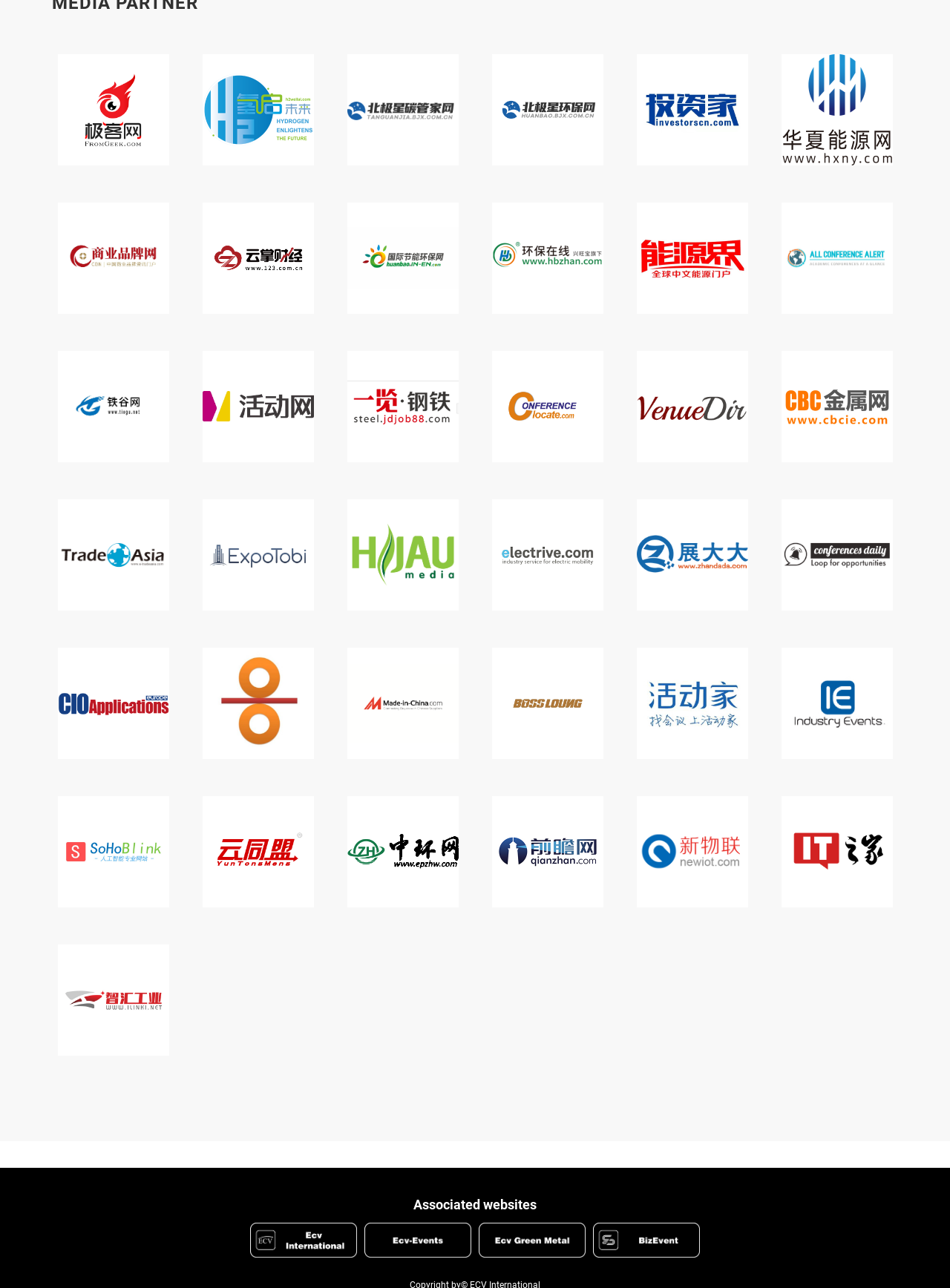Identify the bounding box coordinates of the element that should be clicked to fulfill this task: "explore 铁谷 website". The coordinates should be provided as four float numbers between 0 and 1, i.e., [left, top, right, bottom].

[0.061, 0.272, 0.178, 0.359]